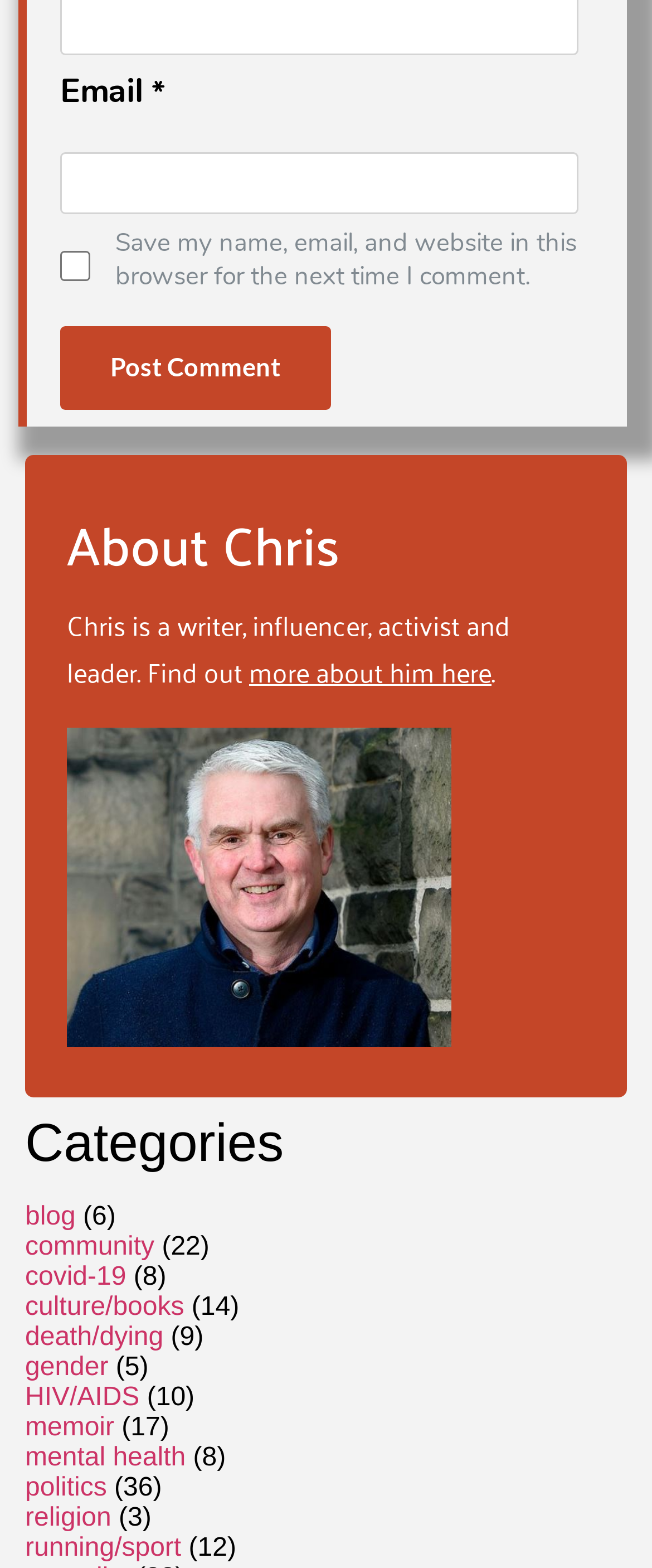How many categories are listed on this webpage?
Answer with a single word or phrase by referring to the visual content.

12